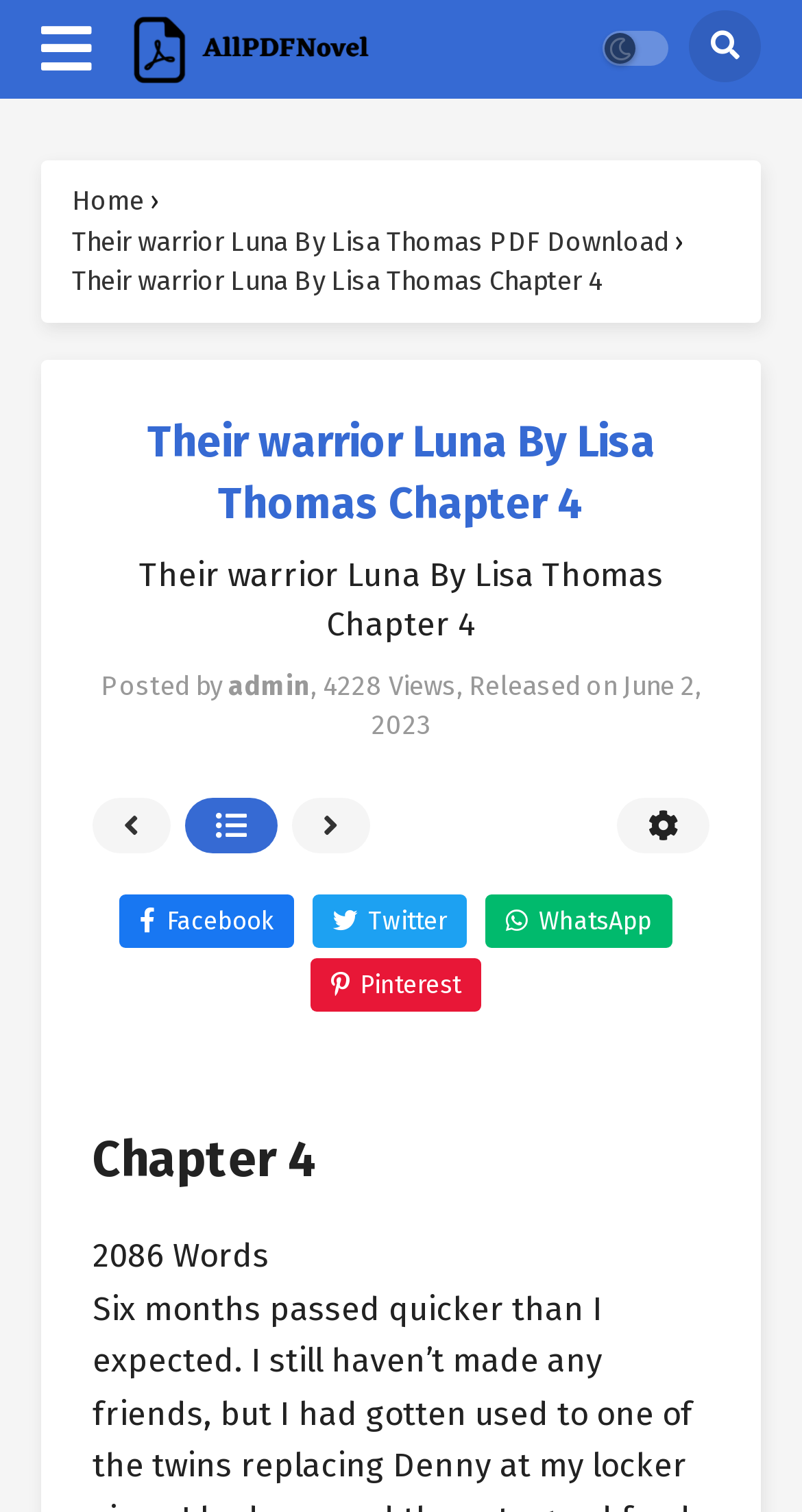Give a comprehensive overview of the webpage, including key elements.

This webpage is about "Their Warrior Luna" by Lisa Thomas, specifically Chapter 4. At the top, there is a logo and a link to "Allpdfnovel.com" with a description of the website, which allows users to read complete novels in PDF format for free. Below the logo, there are navigation links to "Home" and a dropdown menu with a "›" symbol.

The main content of the page is divided into two sections. The top section has a heading with the title "Their Warrior Luna By Lisa Thomas Chapter 4" and information about the chapter, including the author, views, and release date. Below this section, there are links to navigate through the chapters, including "Prev", "All Chapter", and "Next".

On the right side of the page, there are social media links to Facebook, Twitter, WhatsApp, and Pinterest. The main content of the chapter is not provided in the accessibility tree, but it is likely to be a long text with 2086 words, as indicated at the bottom of the page.